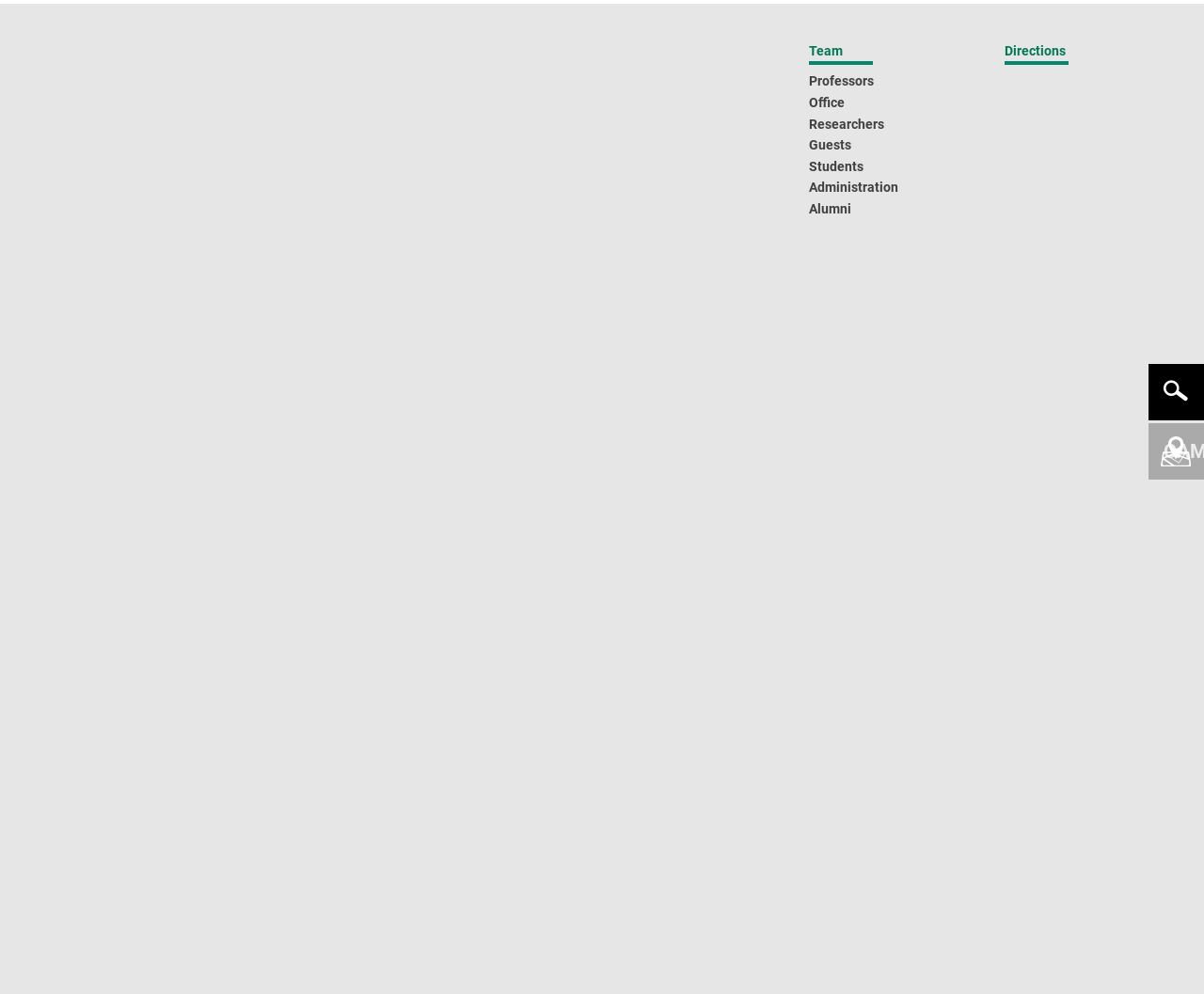Please determine the bounding box coordinates for the UI element described as: "Bioelectric Signals".

[0.293, 0.211, 0.387, 0.231]